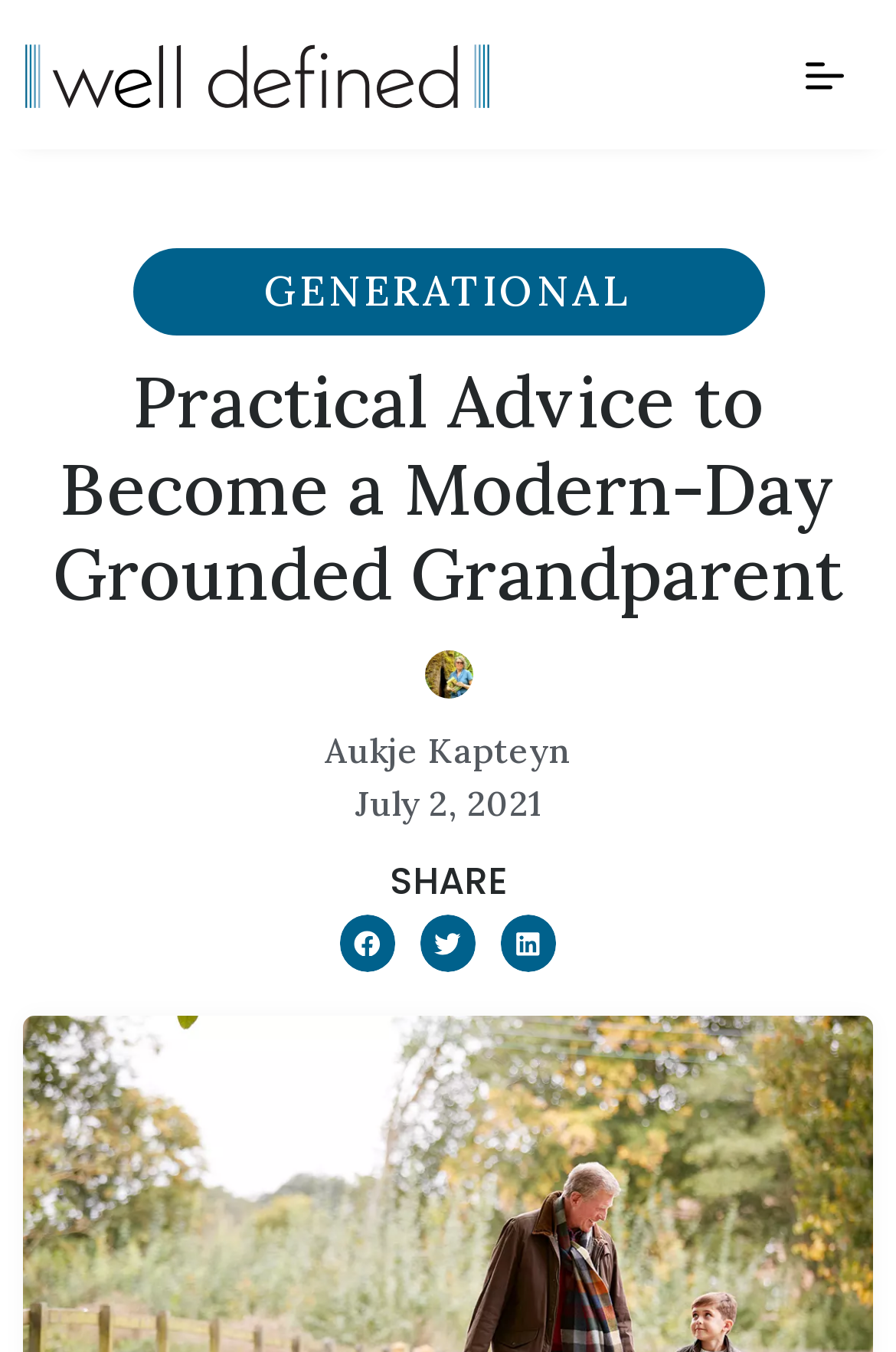Determine the bounding box coordinates of the element's region needed to click to follow the instruction: "View the GENERATIONAL link". Provide these coordinates as four float numbers between 0 and 1, formatted as [left, top, right, bottom].

[0.295, 0.195, 0.705, 0.235]